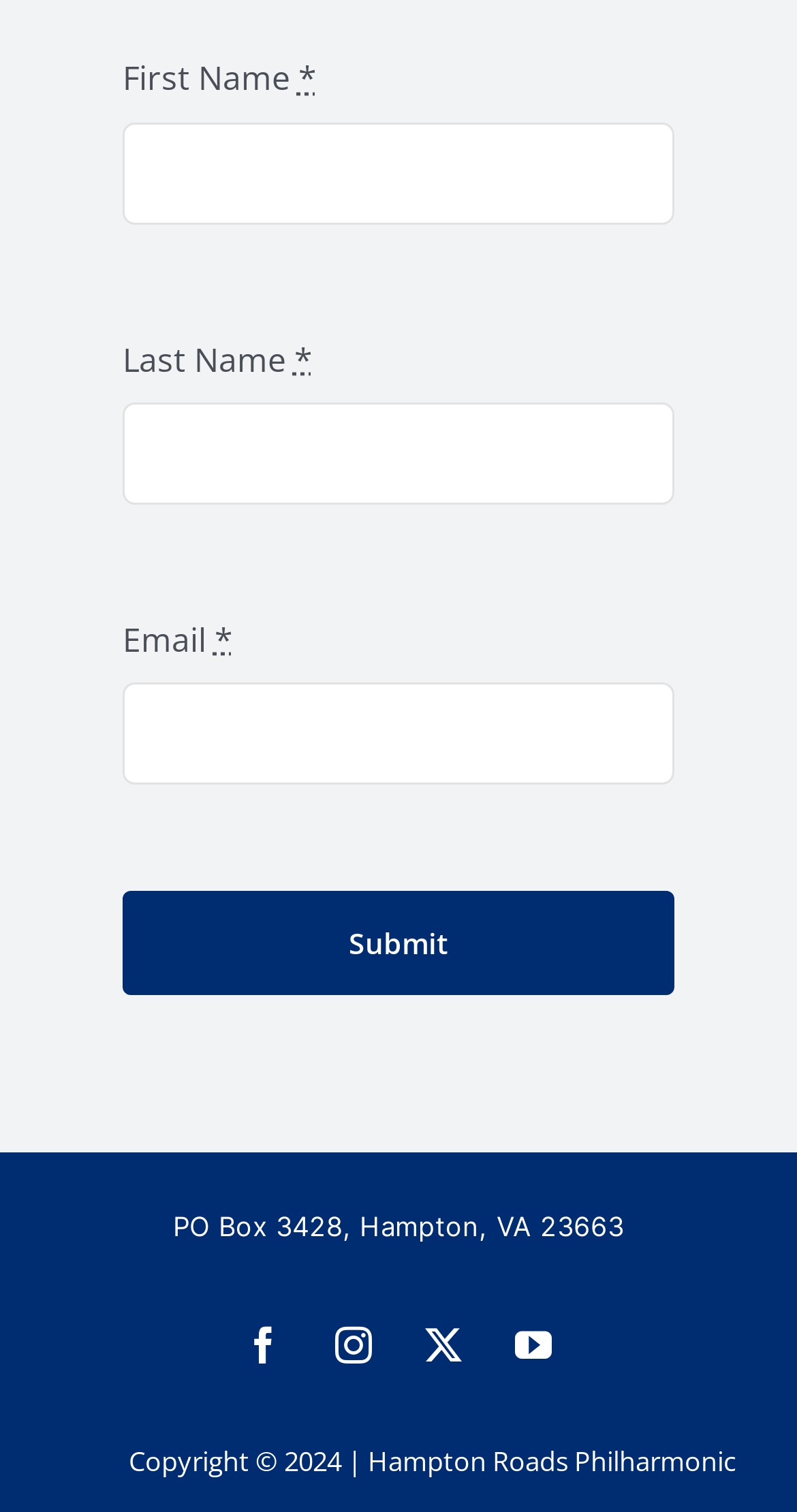Please identify the bounding box coordinates of the element on the webpage that should be clicked to follow this instruction: "Enter first name". The bounding box coordinates should be given as four float numbers between 0 and 1, formatted as [left, top, right, bottom].

[0.154, 0.081, 0.846, 0.148]